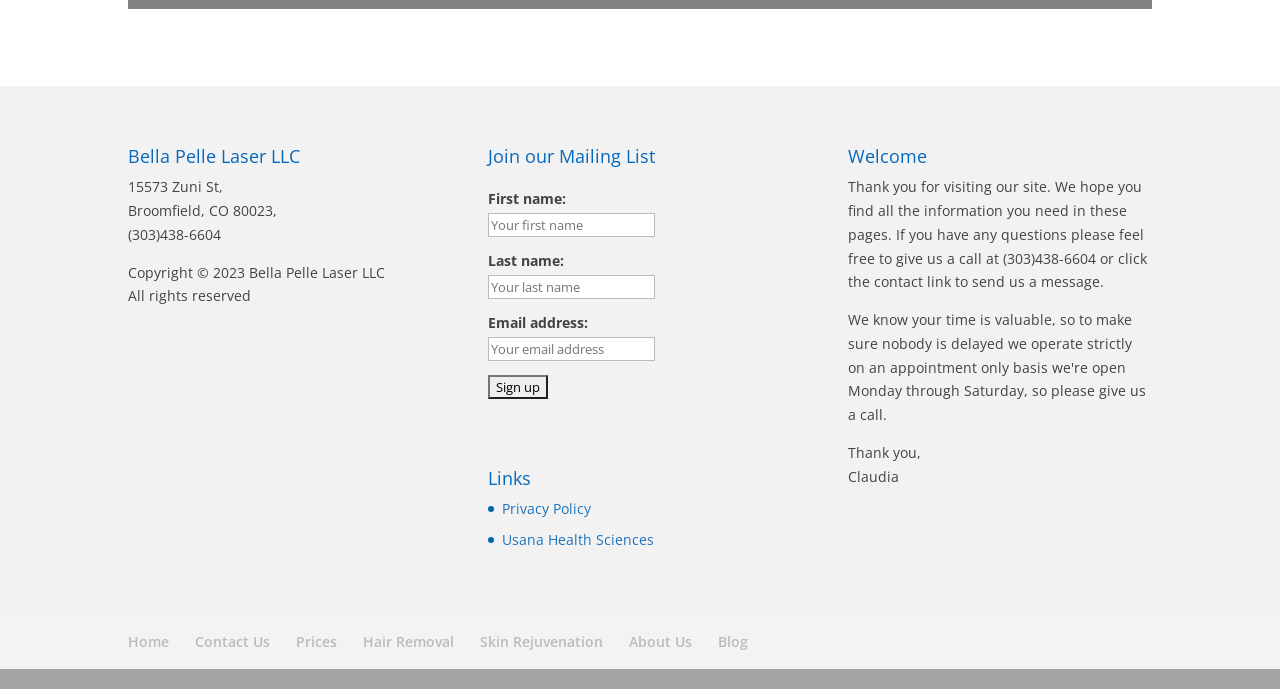Locate the bounding box coordinates of the clickable area needed to fulfill the instruction: "Contact Us".

[0.152, 0.918, 0.211, 0.945]